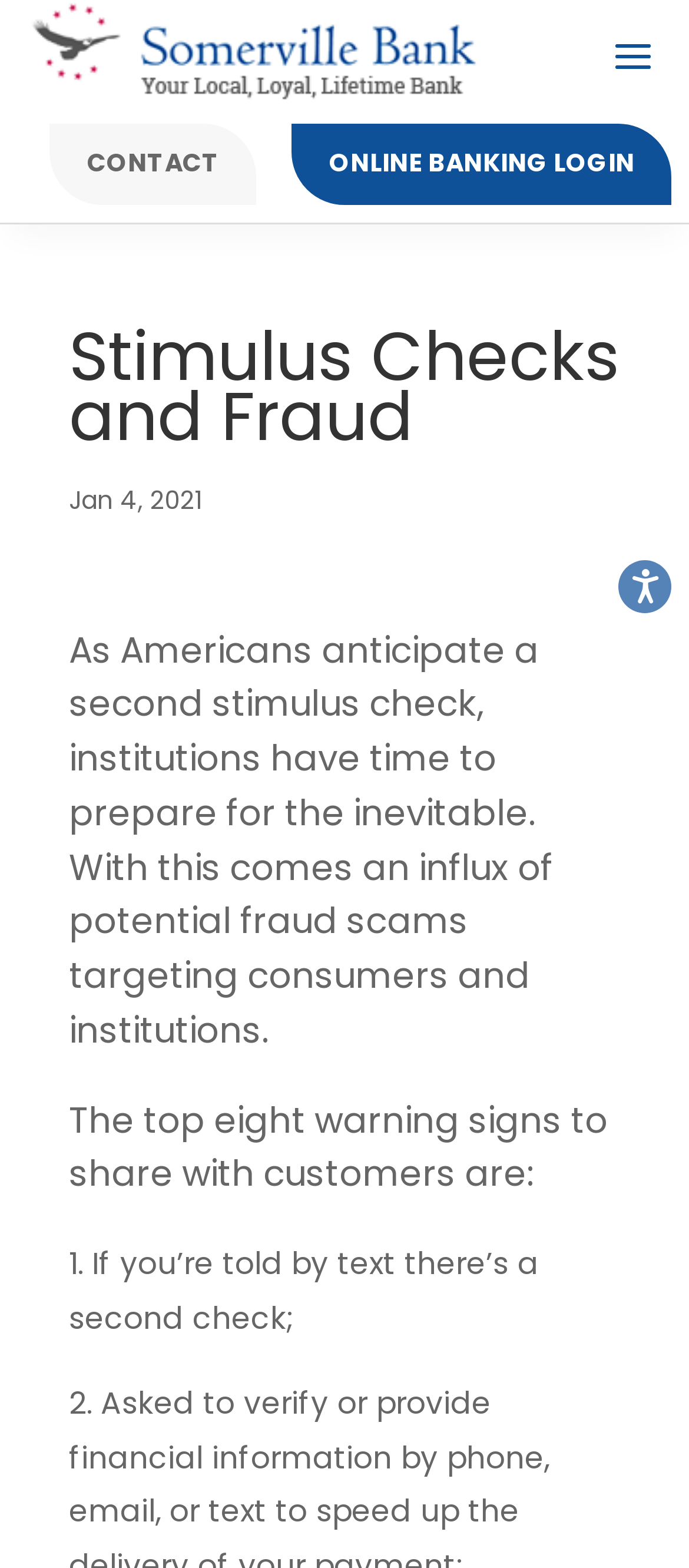What is the date of the article?
Please answer the question as detailed as possible.

I found the date of the article by looking at the static text element that appears below the main heading, which says 'Jan 4, 2021'.